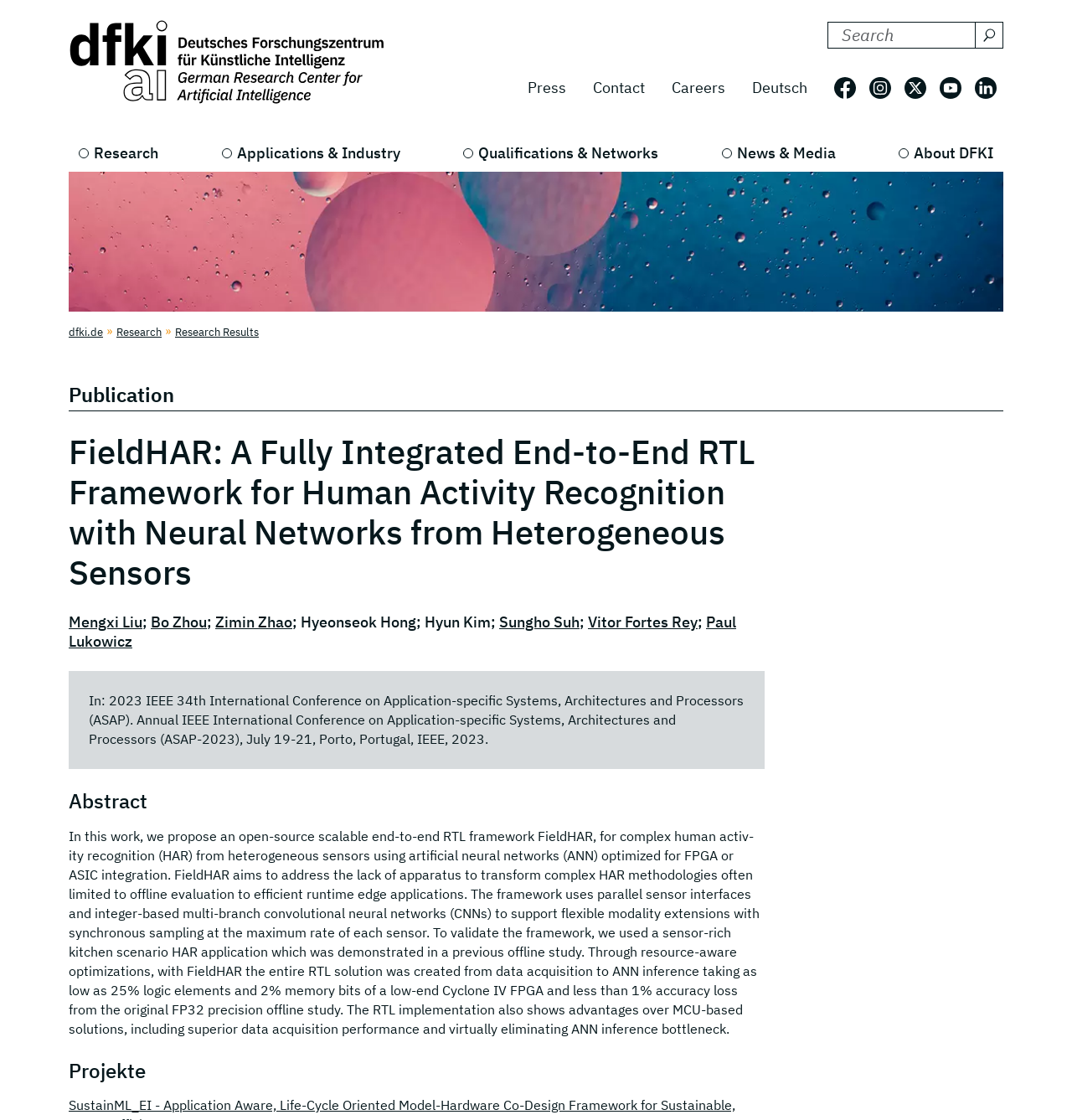Pinpoint the bounding box coordinates of the area that should be clicked to complete the following instruction: "Search for something on DFKI". The coordinates must be given as four float numbers between 0 and 1, i.e., [left, top, right, bottom].

[0.771, 0.02, 0.91, 0.044]